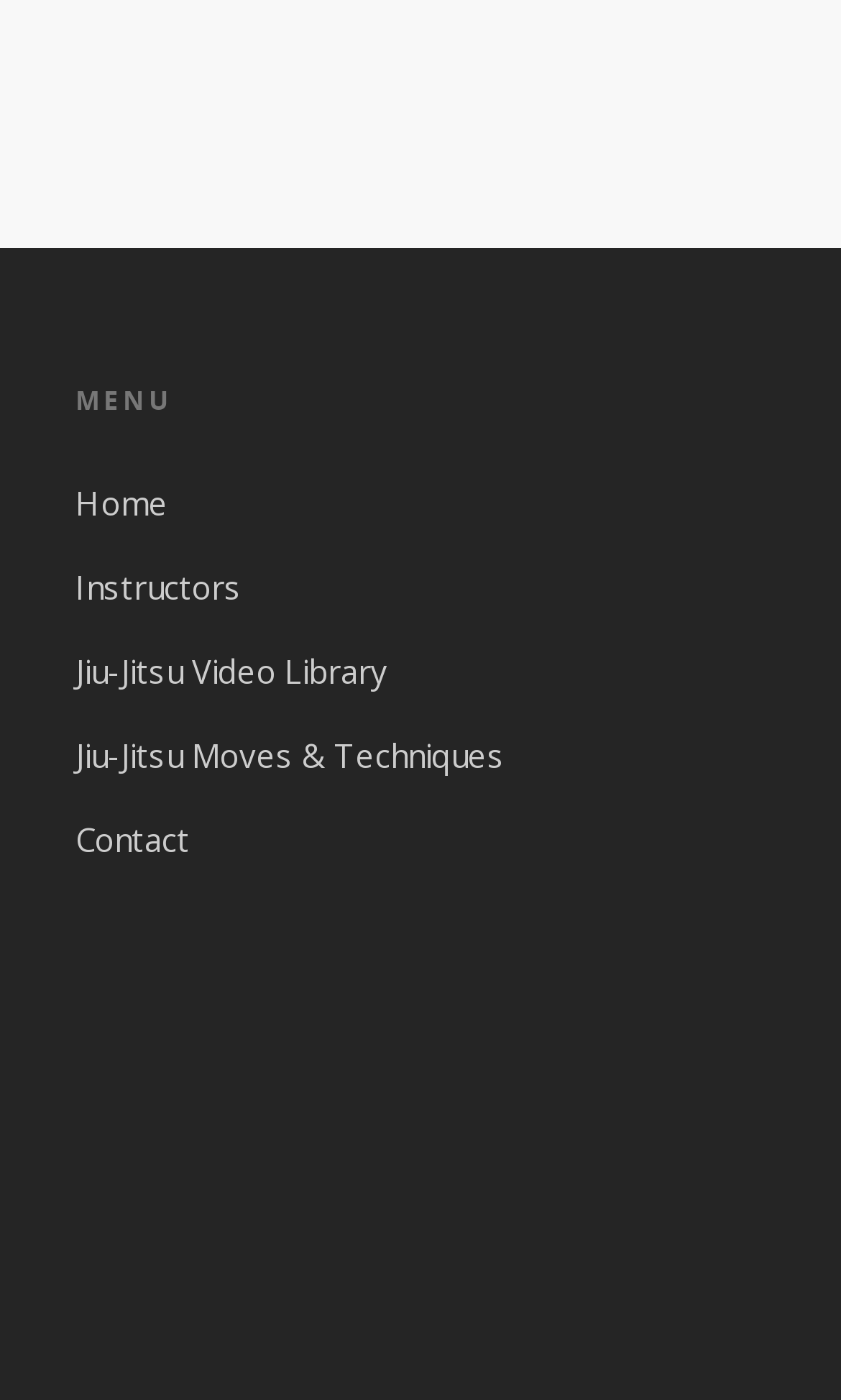Based on the description "Contact", find the bounding box of the specified UI element.

[0.09, 0.571, 0.91, 0.631]